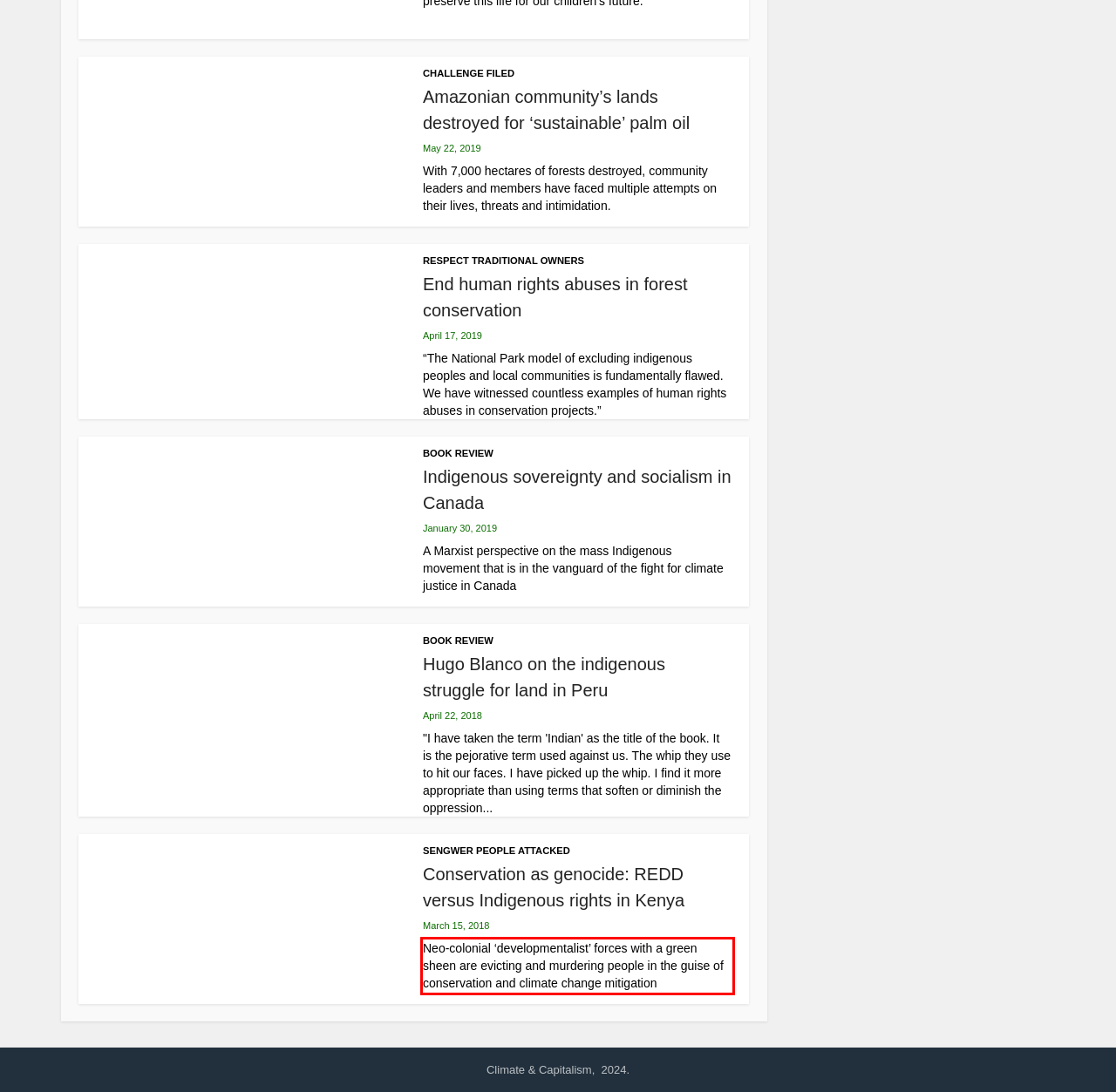You are presented with a screenshot containing a red rectangle. Extract the text found inside this red bounding box.

Neo-colonial ‘developmentalist’ forces with a green sheen are evicting and murdering people in the guise of conservation and climate change mitigation